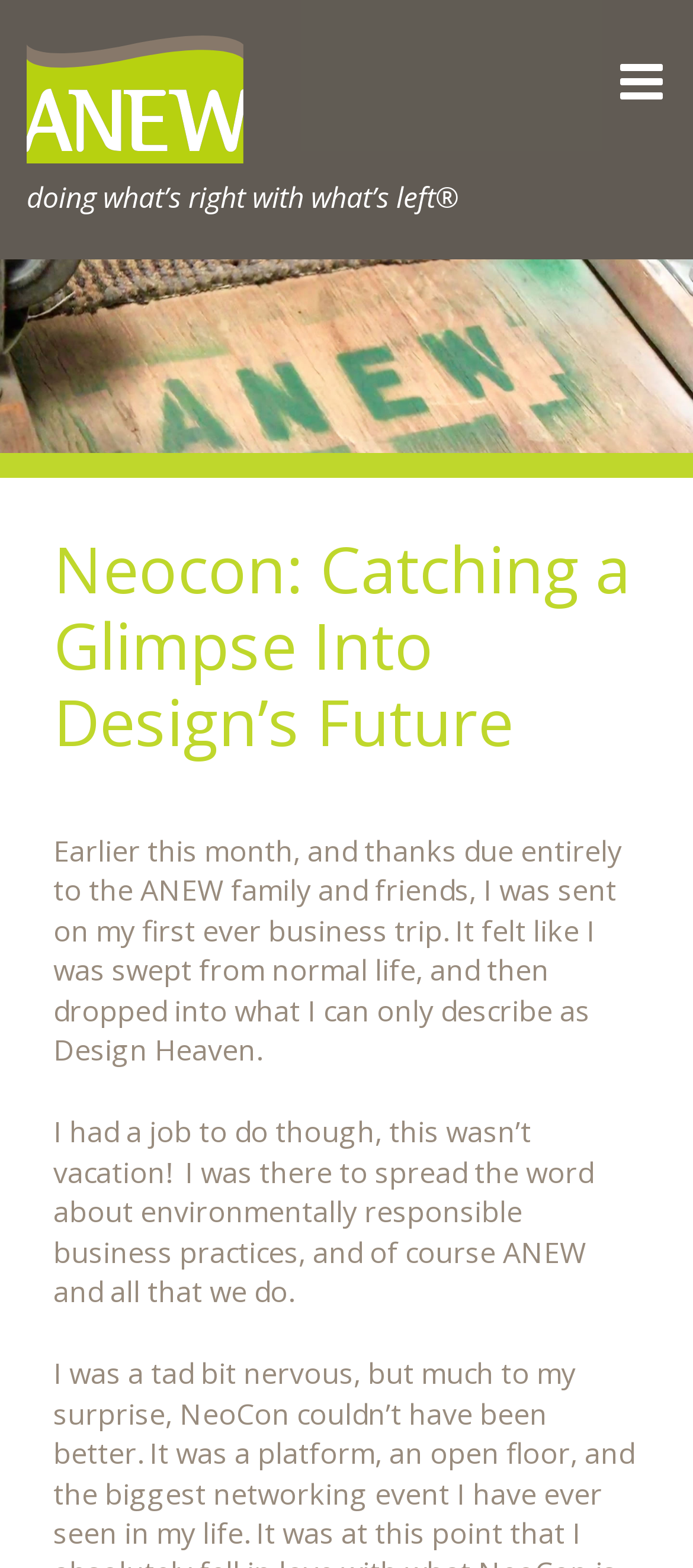What is the tone of the author's writing in this article?
Use the image to answer the question with a single word or phrase.

Reflective